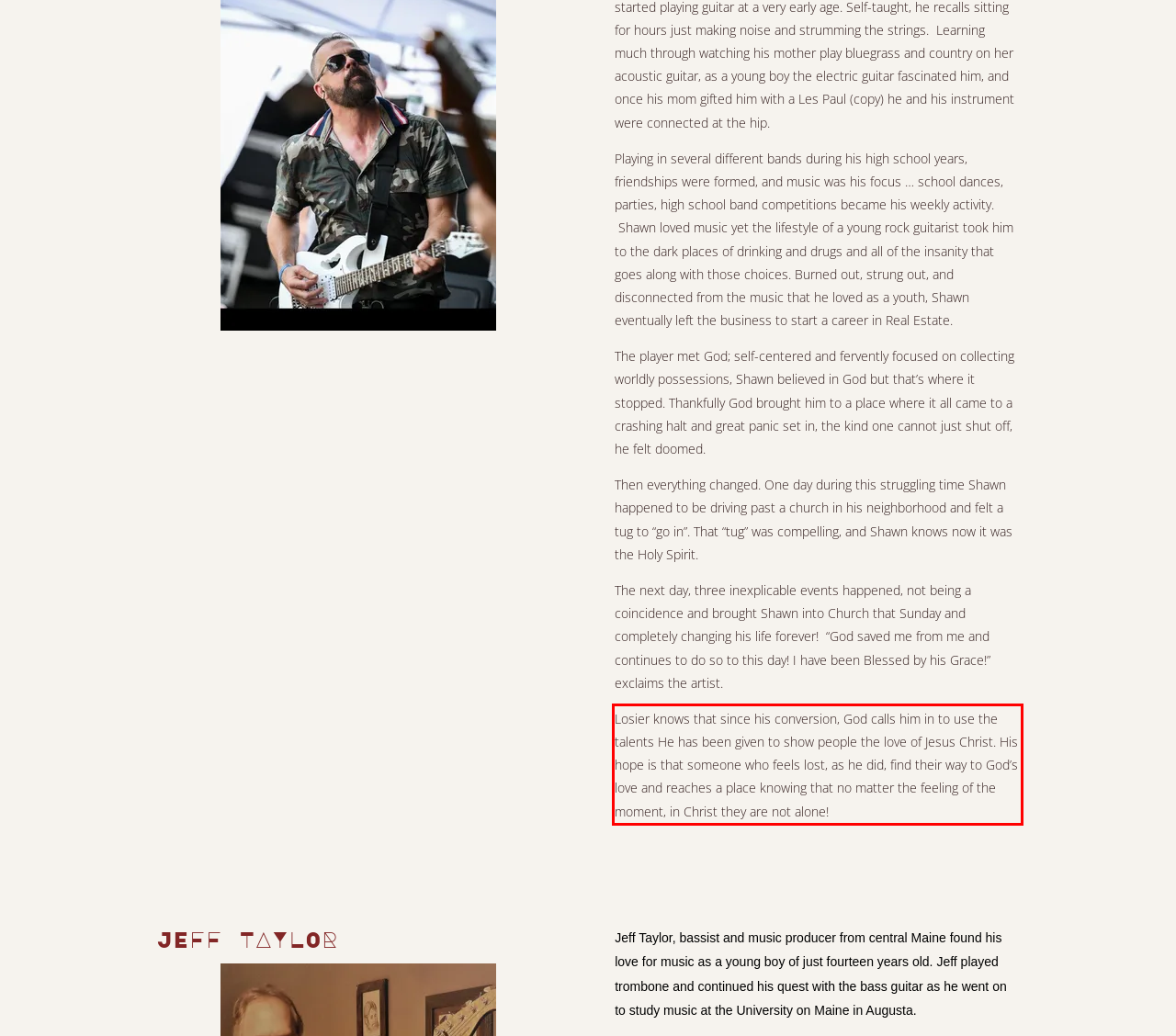Please examine the screenshot of the webpage and read the text present within the red rectangle bounding box.

Losier knows that since his conversion, God calls him in to use the talents He has been given to show people the love of Jesus Christ. His hope is that someone who feels lost, as he did, find their way to God’s love and reaches a place knowing that no matter the feeling of the moment, in Christ they are not alone!